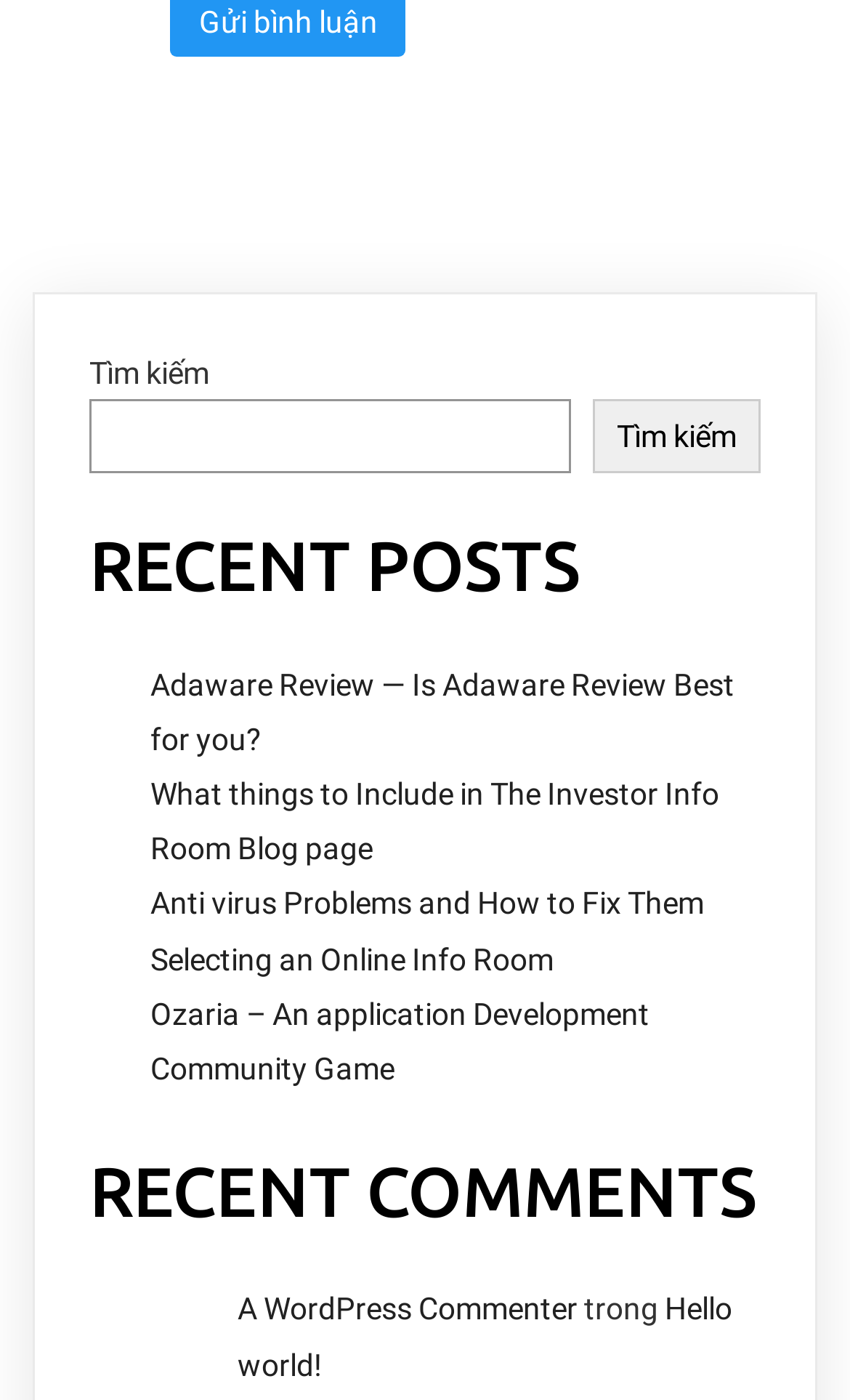What is the title of the latest comment?
Please provide a comprehensive and detailed answer to the question.

I looked at the text of the link under the 'RECENT COMMENTS' heading, and it says 'Hello world!'.